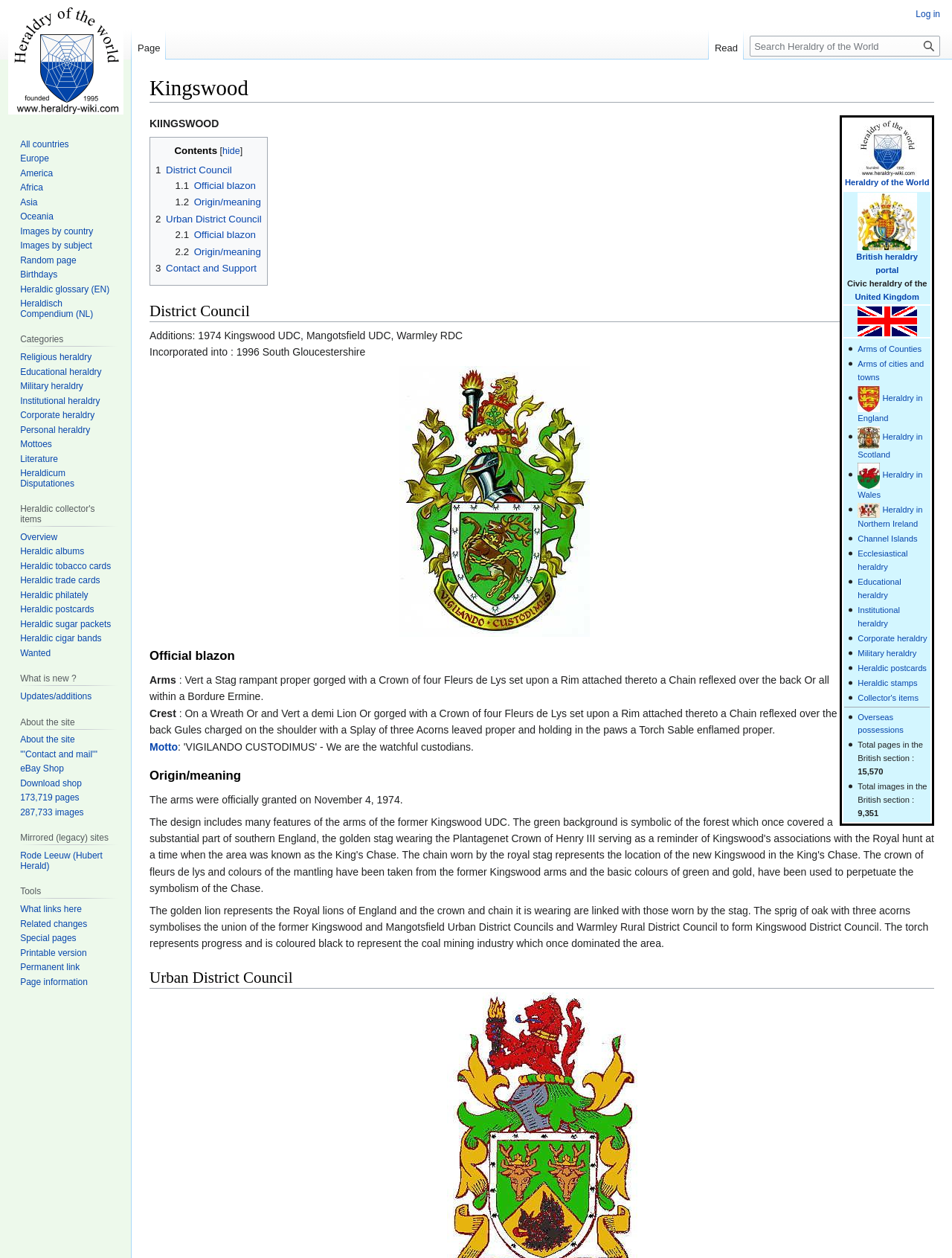Find the bounding box coordinates for the UI element whose description is: "Heraldic glossary (EN)". The coordinates should be four float numbers between 0 and 1, in the format [left, top, right, bottom].

[0.021, 0.226, 0.115, 0.234]